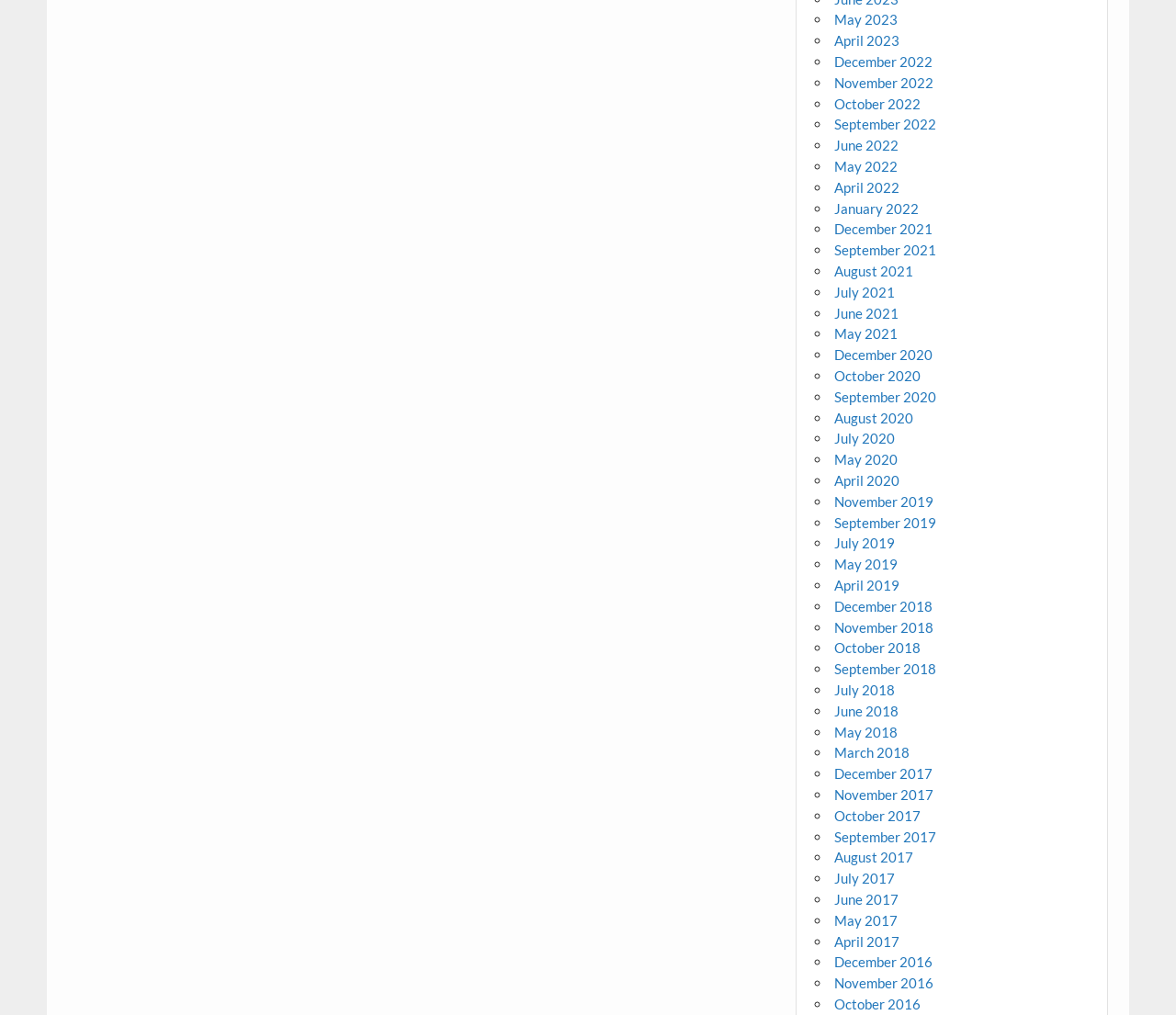Please provide a detailed answer to the question below based on the screenshot: 
How many months are listed in total?

I counted the number of links in the list and found that there are 43 links, each representing a month.